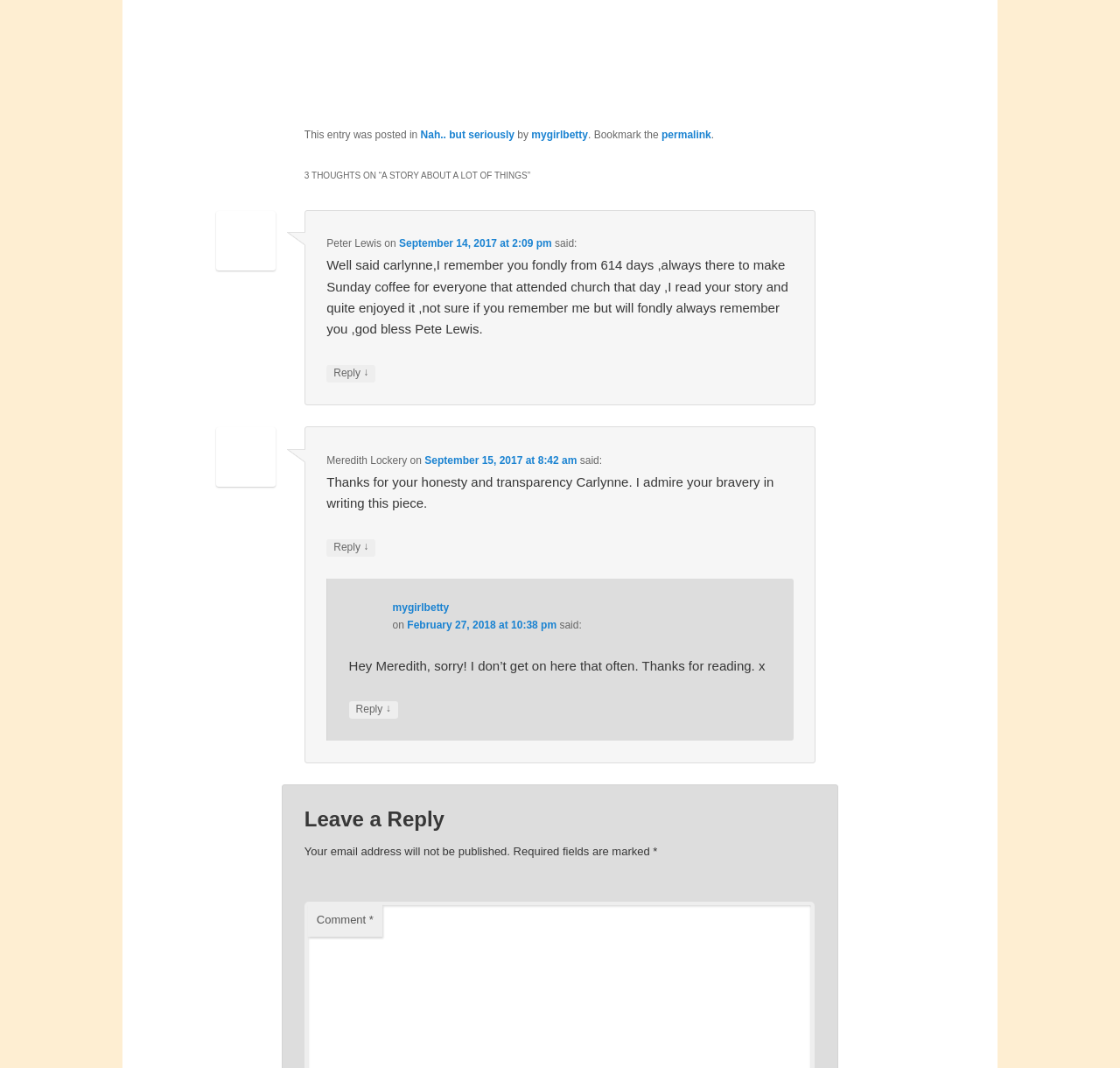Please provide a detailed answer to the question below by examining the image:
What is the name of the blogger?

I inferred the name of the blogger by looking at the context of the comments. The comments are addressed to 'Carlynne' and the blogger is responding to the comments, suggesting that 'Carlynne' is the blogger.